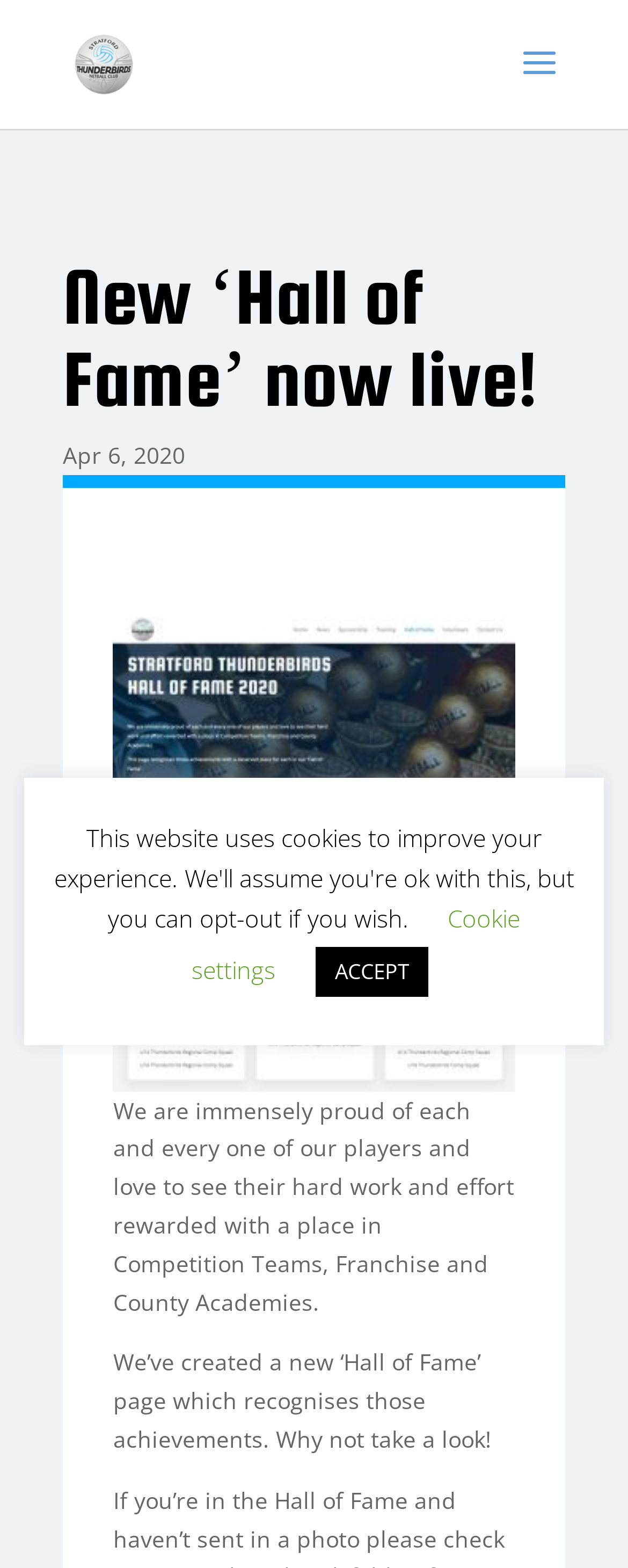Please find the bounding box coordinates (top-left x, top-left y, bottom-right x, bottom-right y) in the screenshot for the UI element described as follows: alt="Stratford Thunderbirds Netball Club"

[0.11, 0.03, 0.221, 0.049]